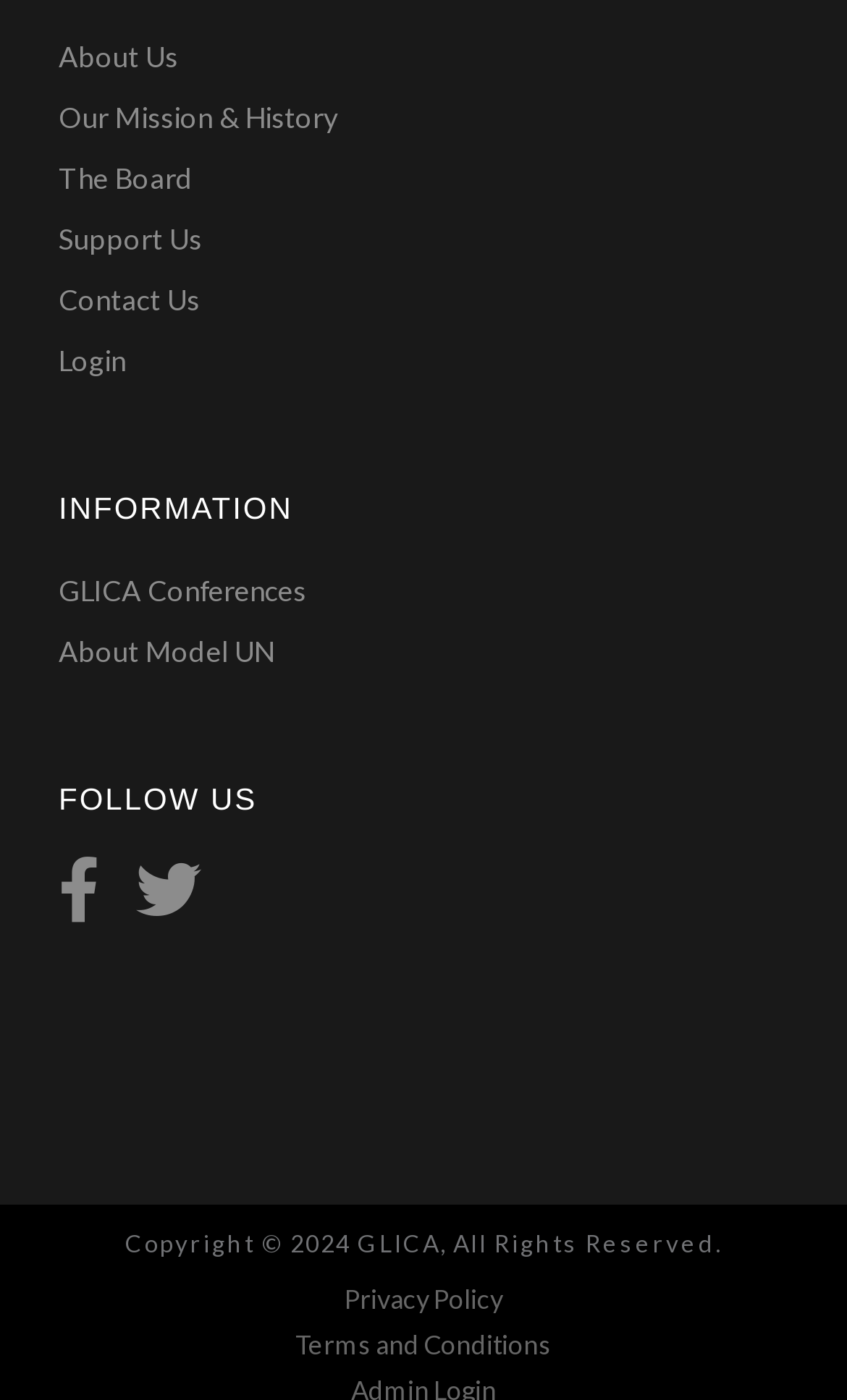Find the bounding box coordinates for the HTML element specified by: "Our Mission & History".

[0.069, 0.07, 0.4, 0.098]